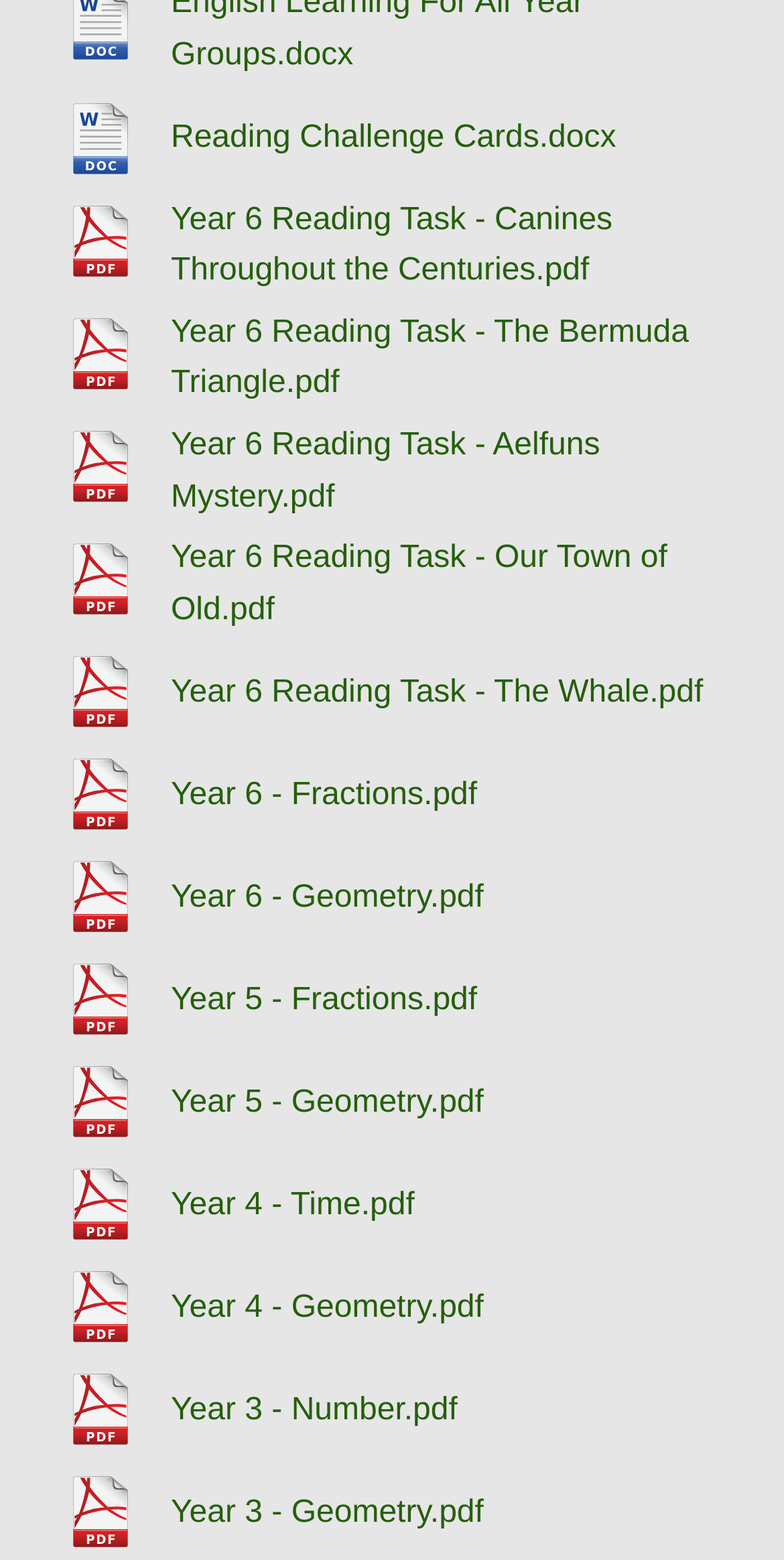Please identify the coordinates of the bounding box that should be clicked to fulfill this instruction: "view Year 6 Reading Task - Canines Throughout the Centuries".

[0.051, 0.125, 0.949, 0.191]